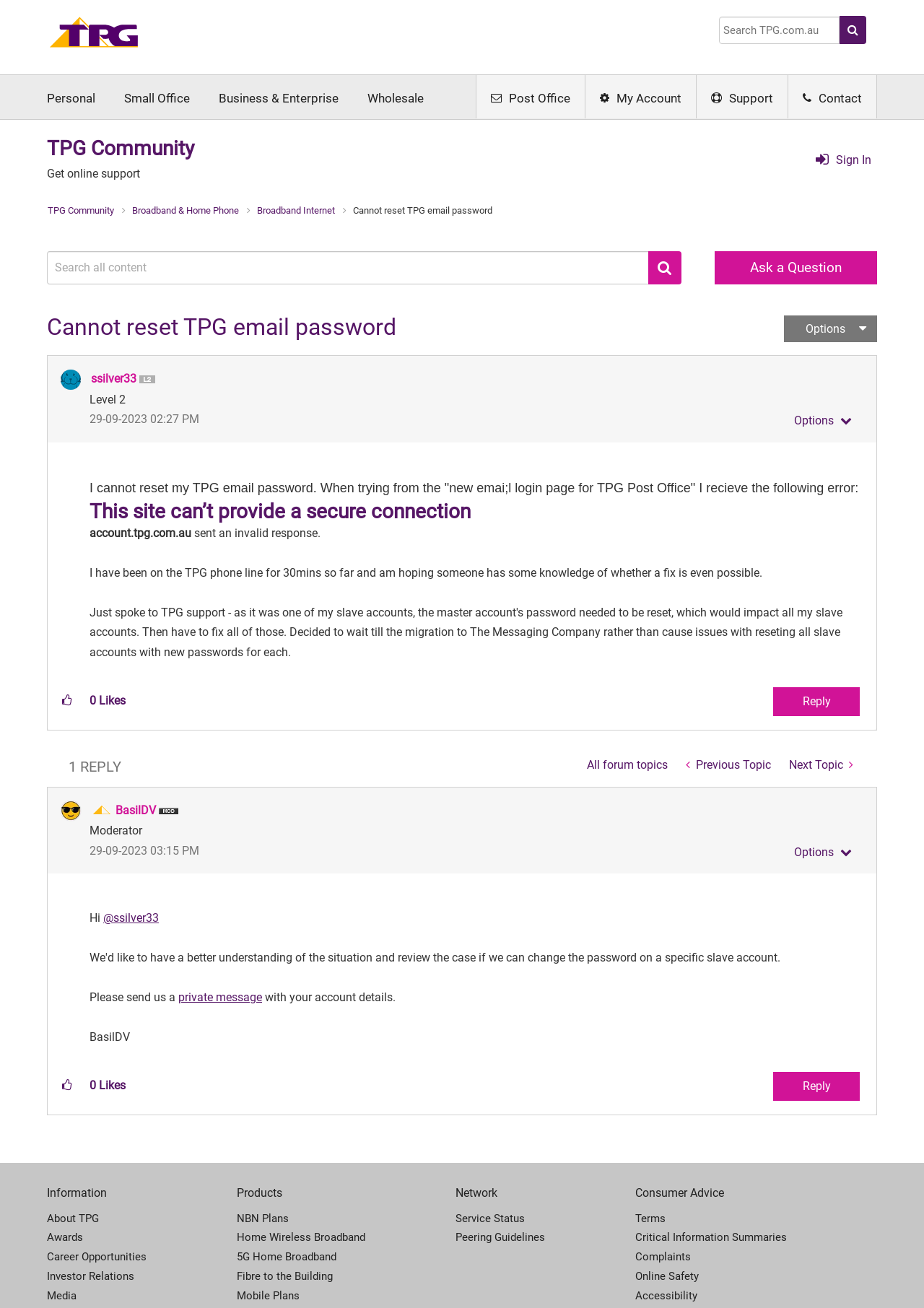Could you highlight the region that needs to be clicked to execute the instruction: "View profile of ssilver33"?

[0.098, 0.284, 0.148, 0.295]